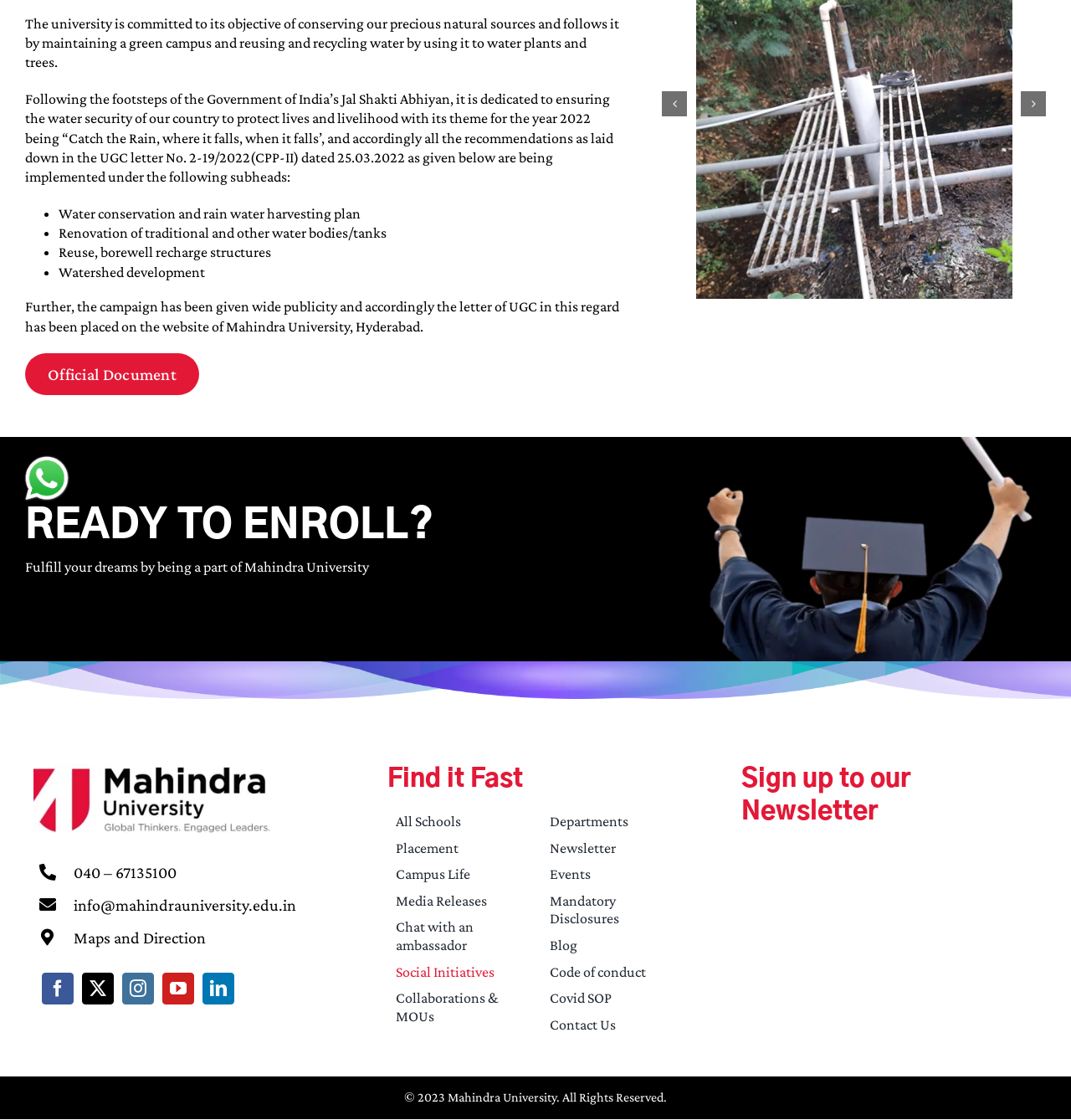Identify the bounding box coordinates for the UI element mentioned here: "aria-label="youtube" title="YouTube"". Provide the coordinates as four float values between 0 and 1, i.e., [left, top, right, bottom].

[0.152, 0.869, 0.181, 0.897]